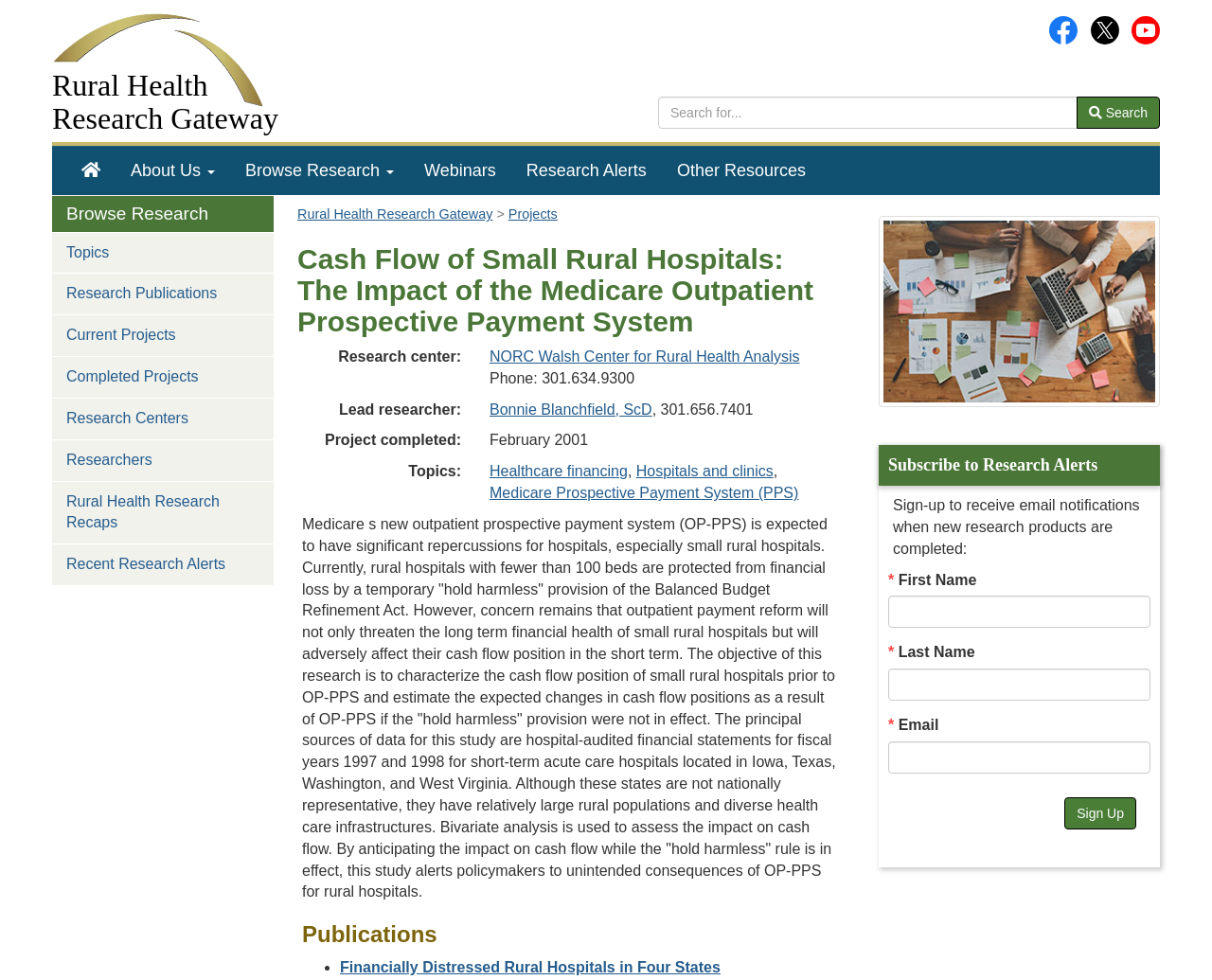Using the element description aria-label="Gateway's YouTube channel", predict the bounding box coordinates for the UI element. Provide the coordinates in (top-left x, top-left y, bottom-right x, bottom-right y) format with values ranging from 0 to 1.

[0.934, 0.021, 0.957, 0.038]